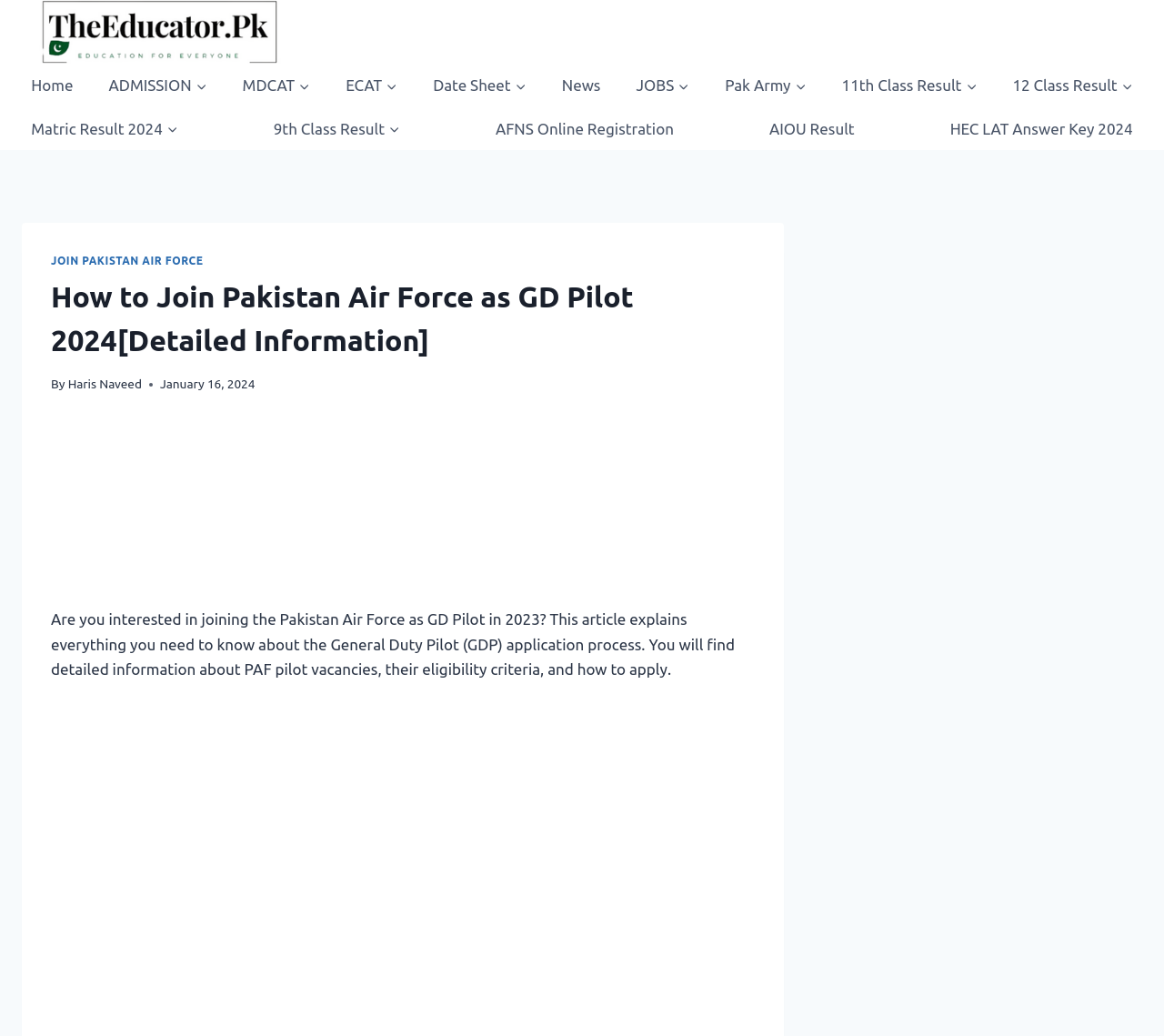Find the bounding box coordinates for the area you need to click to carry out the instruction: "Click the 'Child menu of ADMISSION' button". The coordinates should be four float numbers between 0 and 1, indicated as [left, top, right, bottom].

[0.166, 0.061, 0.179, 0.103]